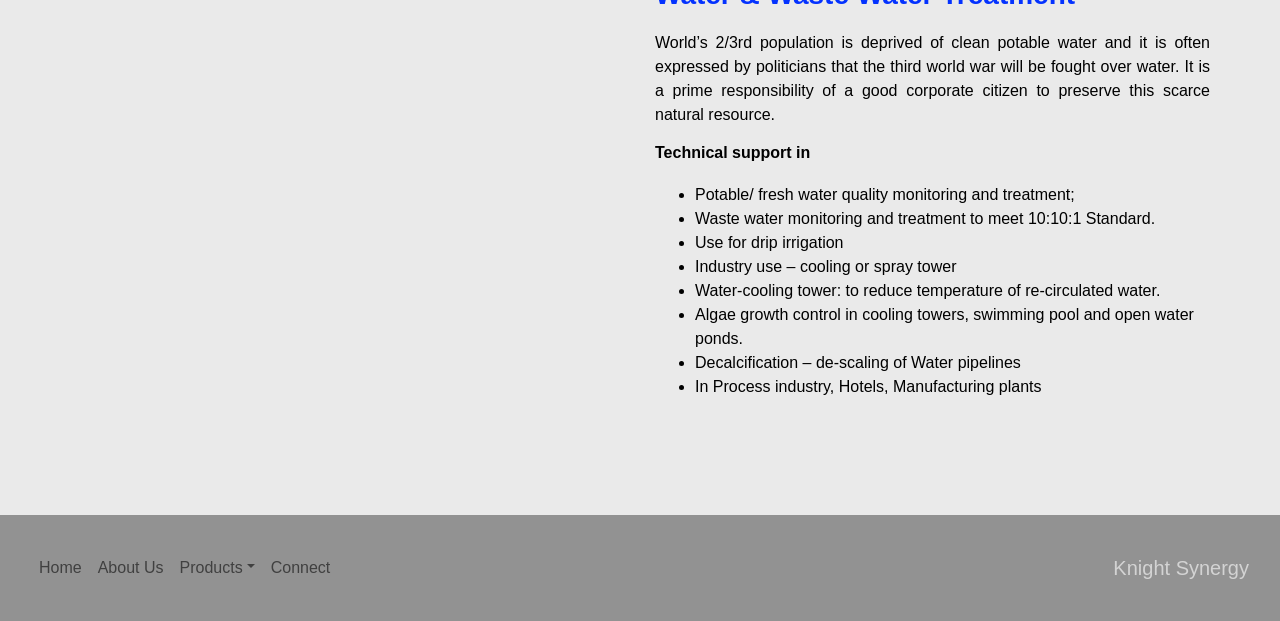What is the goal of waste water monitoring and treatment?
Give a one-word or short phrase answer based on the image.

Meet 10:10:1 Standard